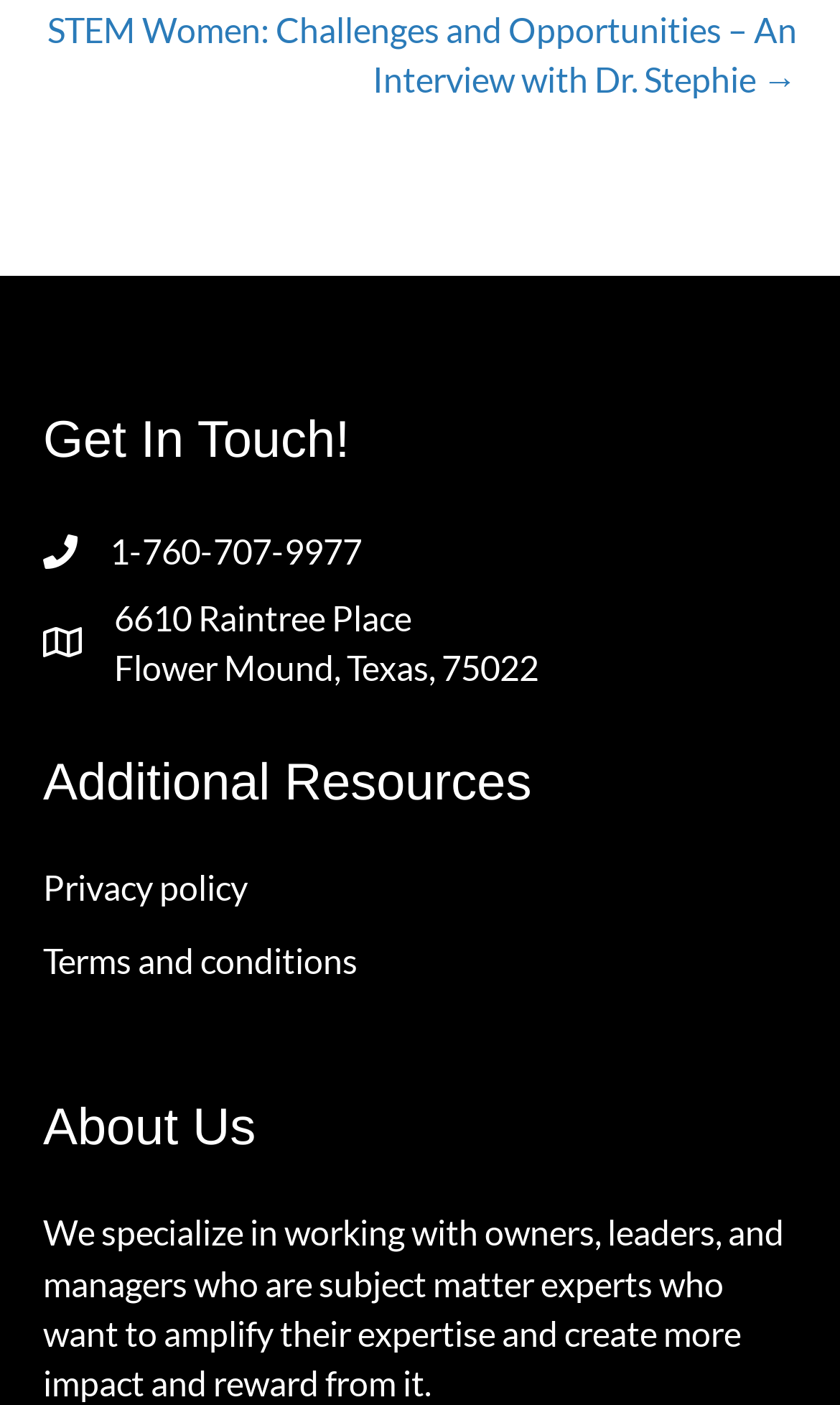What is the company's specialization?
Please provide a single word or phrase based on the screenshot.

Working with subject matter experts